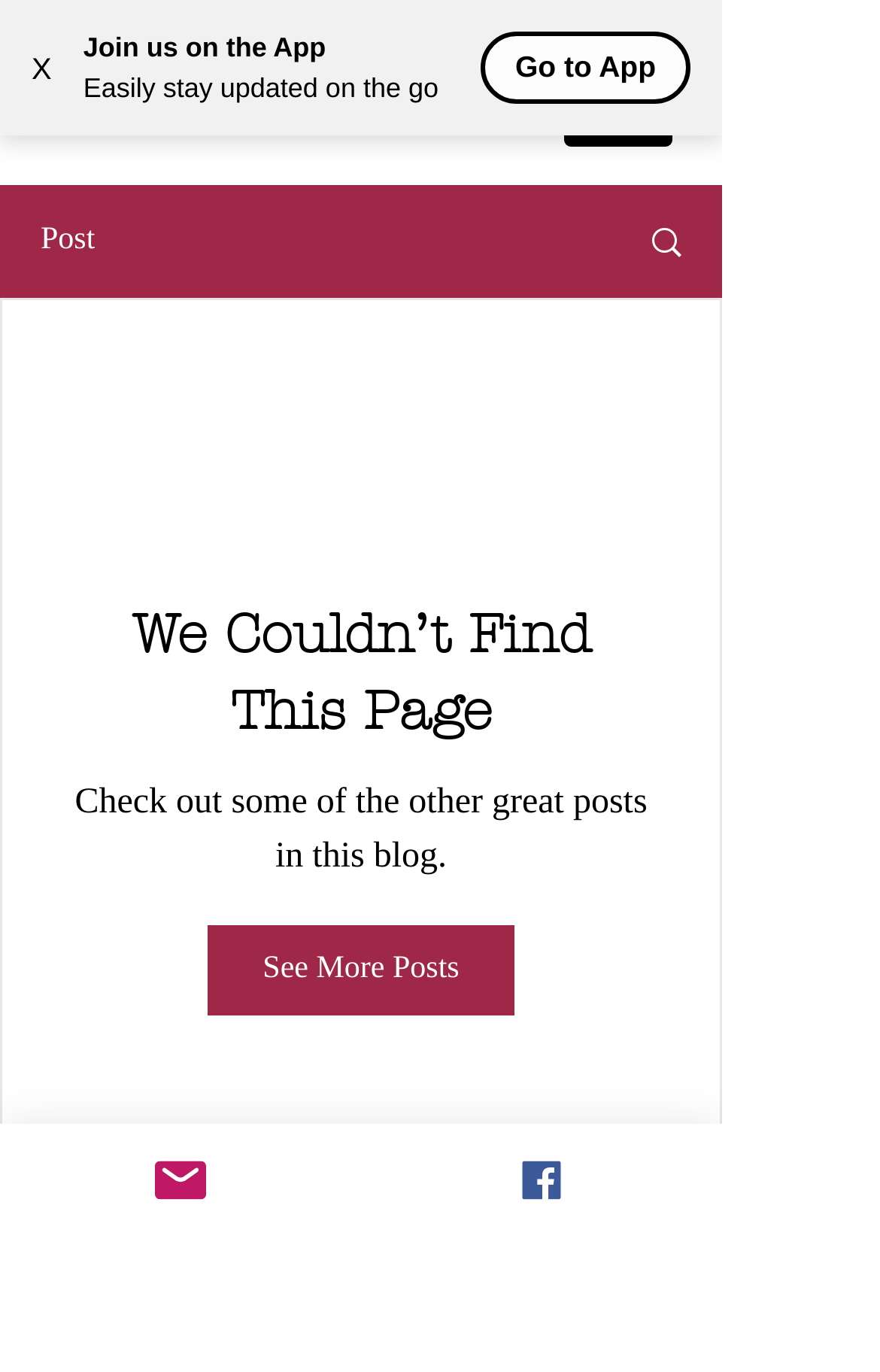Locate the bounding box coordinates of the element that should be clicked to fulfill the instruction: "Log in to the website".

None